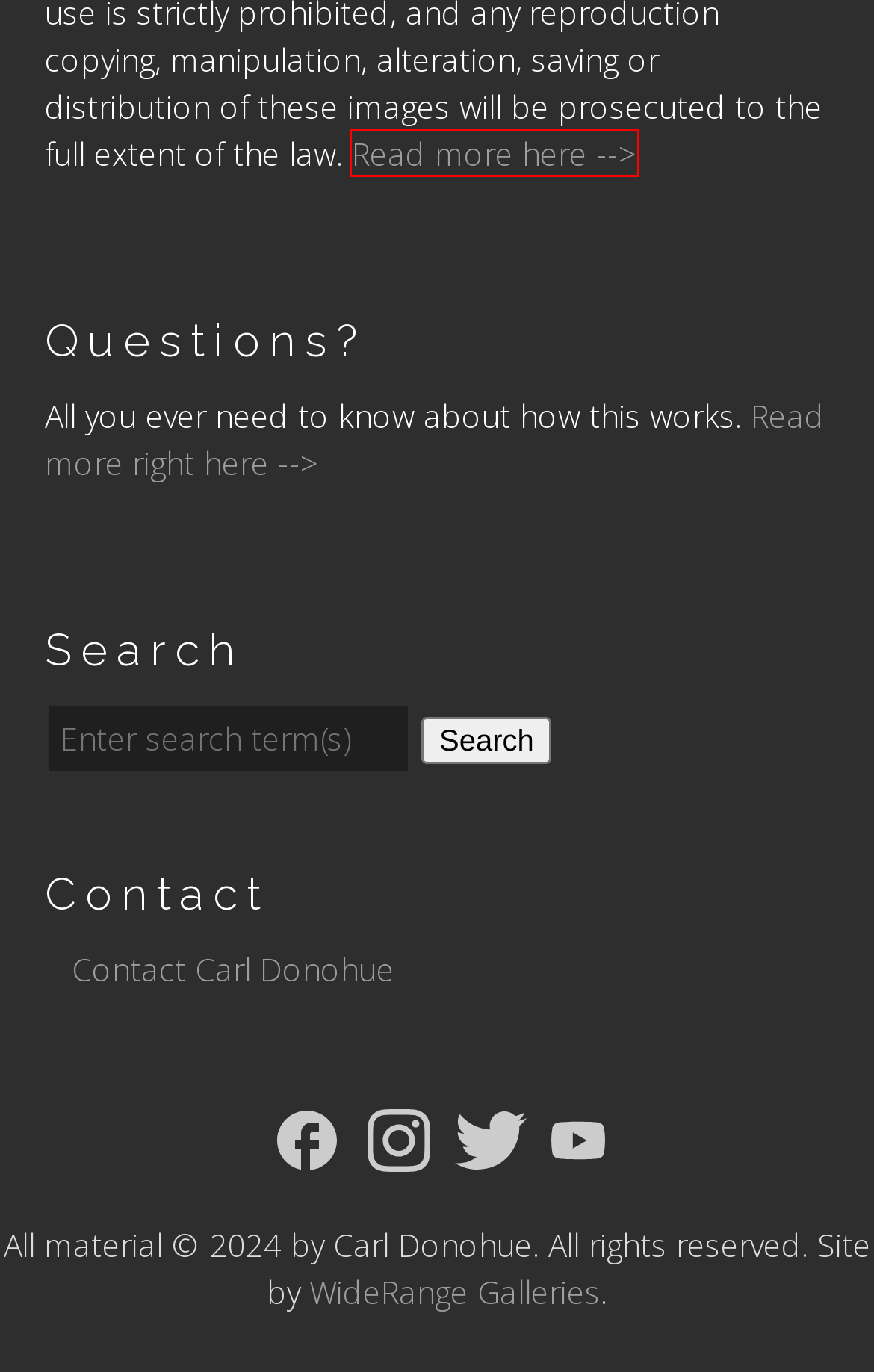You have a screenshot of a webpage where a red bounding box highlights a specific UI element. Identify the description that best matches the resulting webpage after the highlighted element is clicked. The choices are:
A. Contact | Carl Donohue Photography
B. Alaska Aurora Borealis Photos | Carl Donohue Photography
C. Alaska Photo Tours | Photography Trips | Alaska Photography Workshops
D. Photo Search | Carl Donohue Photography
E. About Carl Donohue | Carl Donohue Photography
F. Frequently Asked Questions Skolai Images Carl Donohue Photos | Carl Donohue Photography
G. Copyright Information for photos & content on Skolai Images | Carl Donohue Photography
H. Websites for Photographers: Features and Services | WideRange Galleries

G